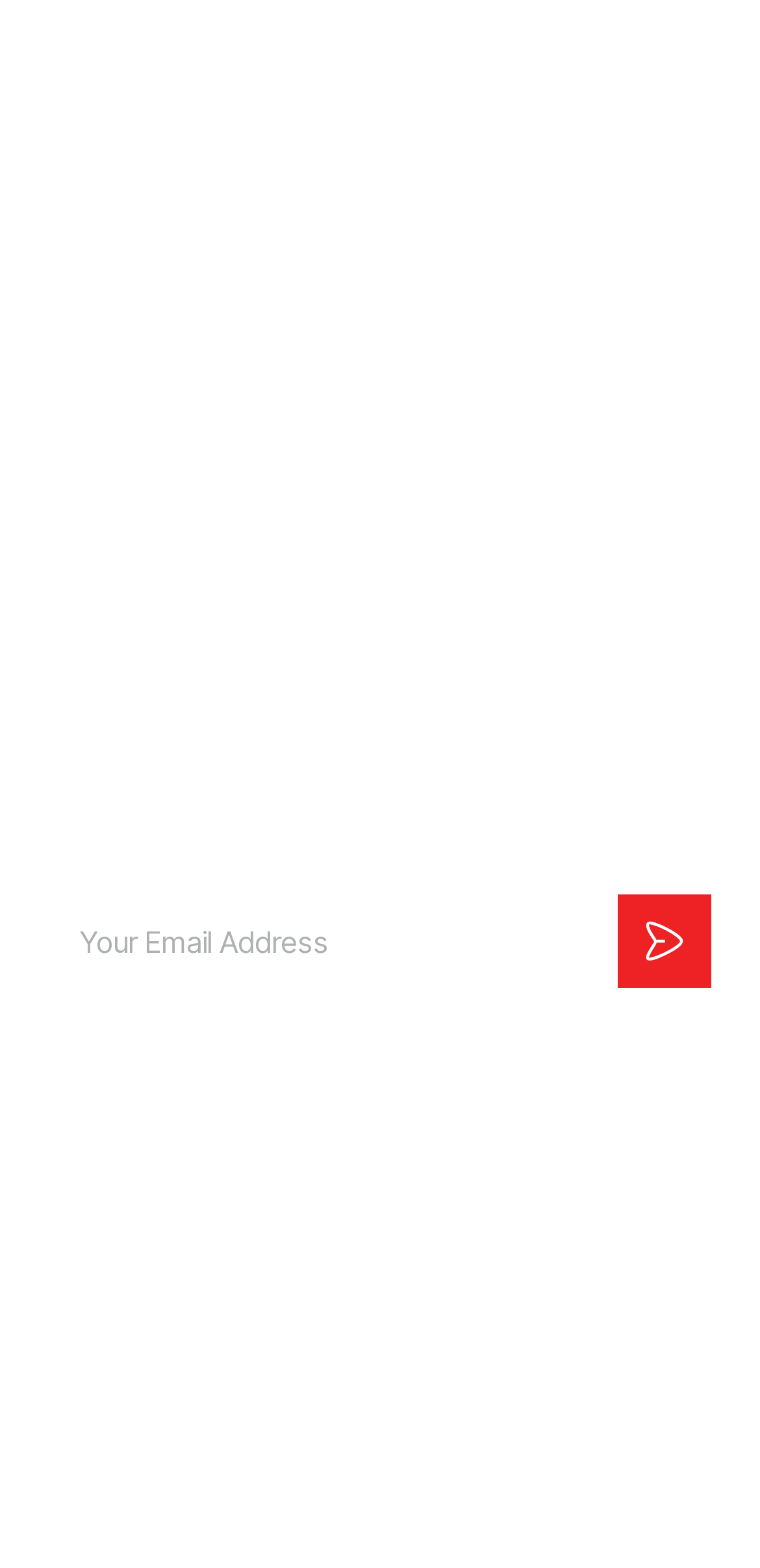Determine the bounding box coordinates for the UI element described. Format the coordinates as (top-left x, top-left y, bottom-right x, bottom-right y) and ensure all values are between 0 and 1. Element description: Local News

[0.063, 0.063, 0.271, 0.091]